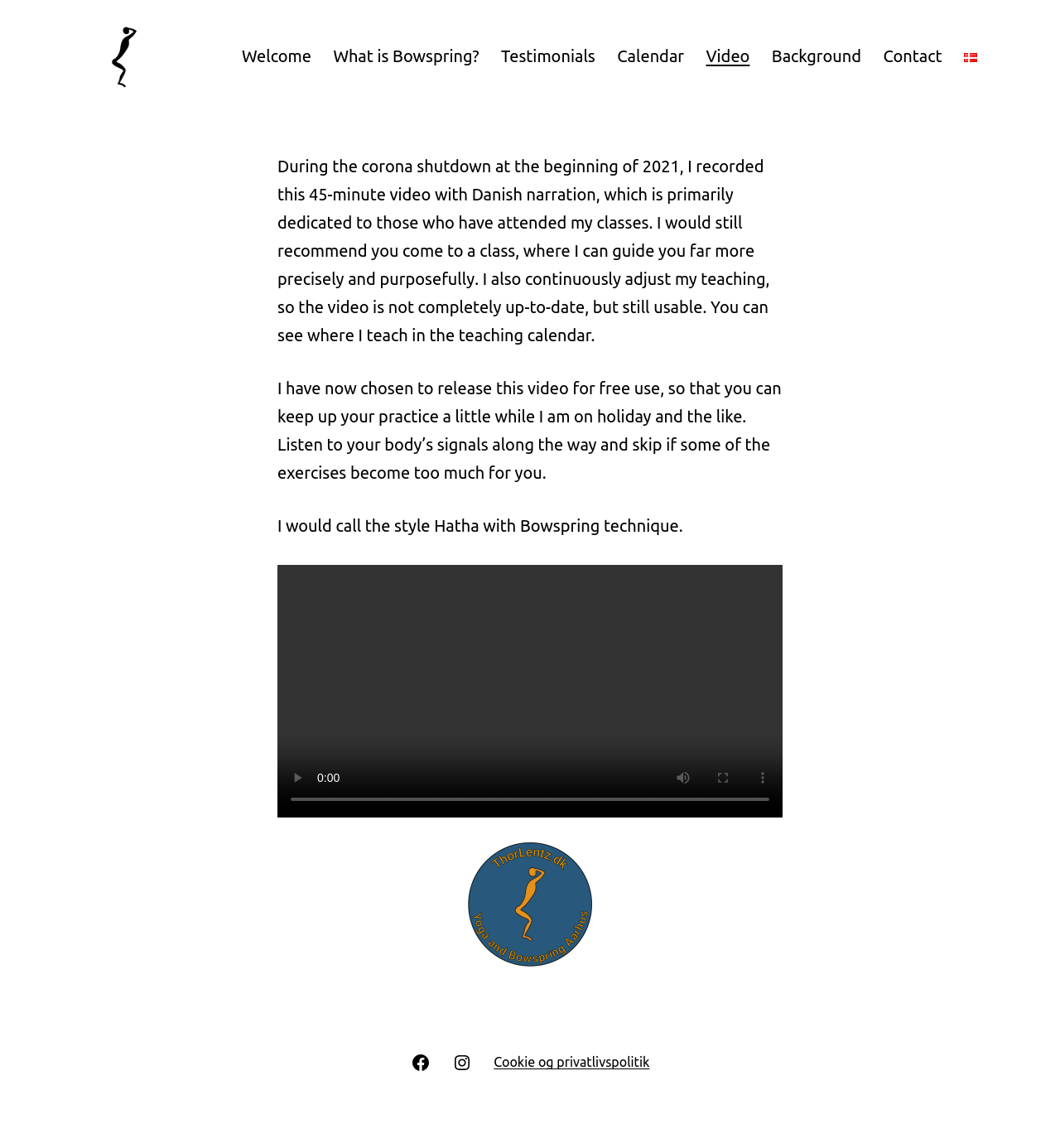Refer to the screenshot and answer the following question in detail:
What is the primary audience of the video?

The video is primarily dedicated to those who have attended the author's classes, as mentioned in the text description on the webpage.